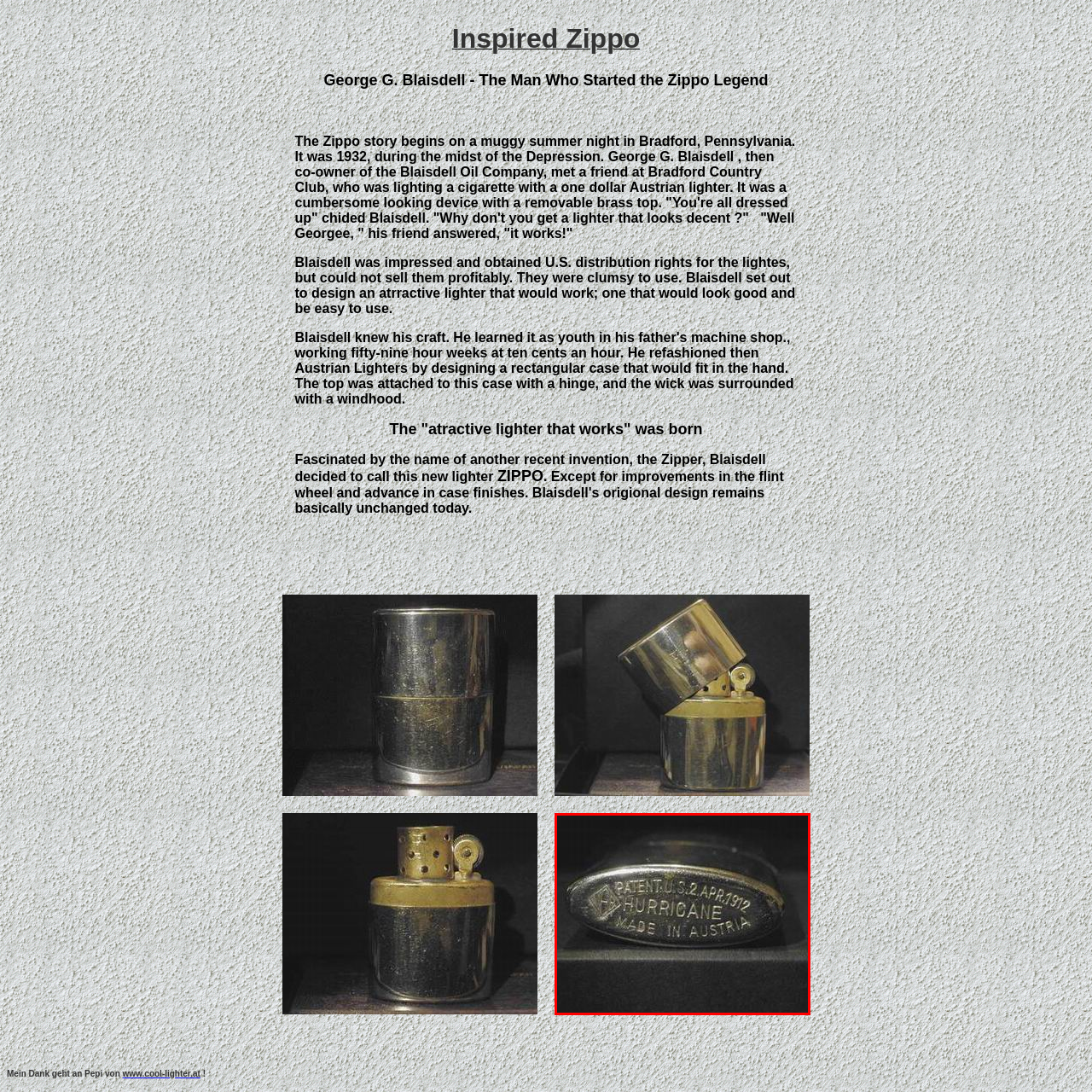Concentrate on the section within the teal border, Where was the lighter made? 
Provide a single word or phrase as your answer.

Austria